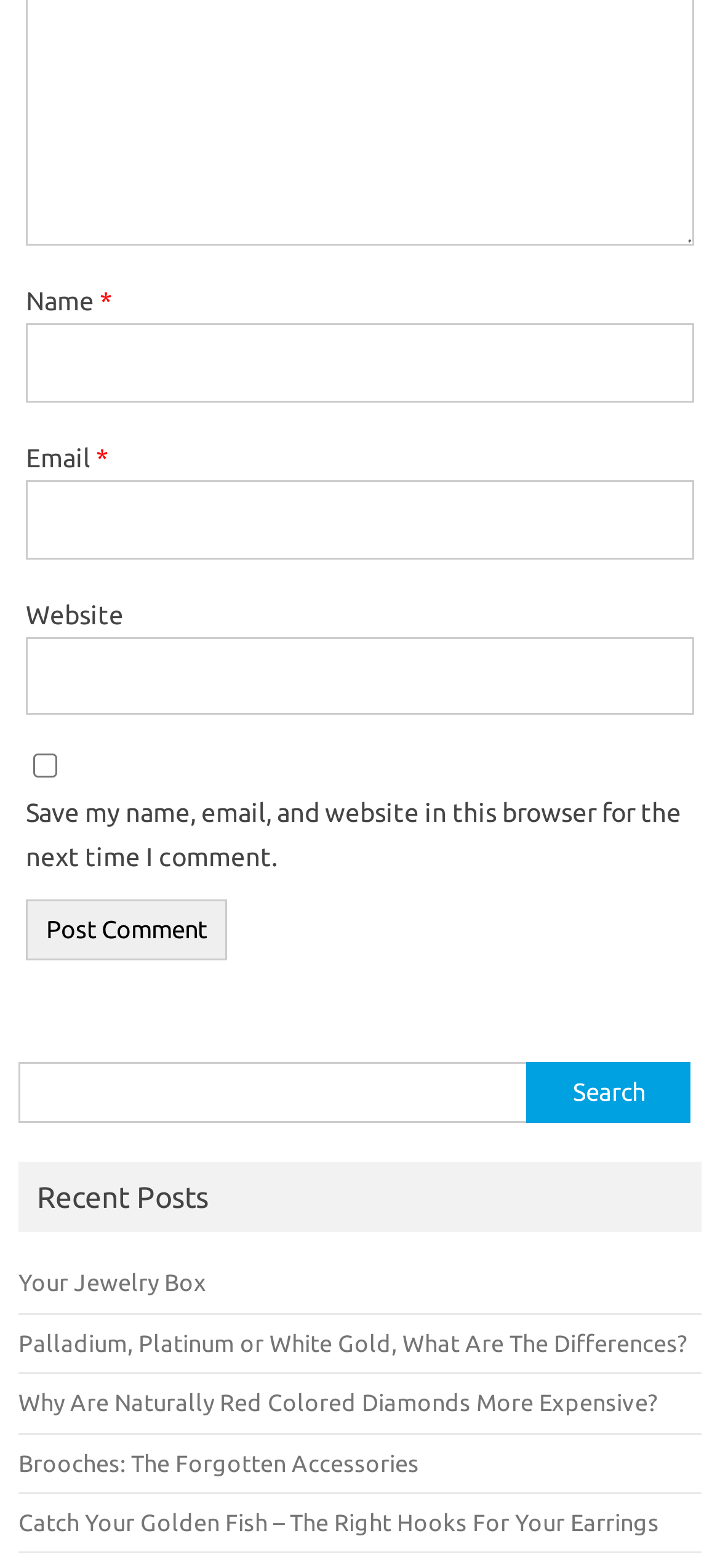Locate the bounding box coordinates of the region to be clicked to comply with the following instruction: "Post a comment". The coordinates must be four float numbers between 0 and 1, in the form [left, top, right, bottom].

[0.036, 0.574, 0.315, 0.613]